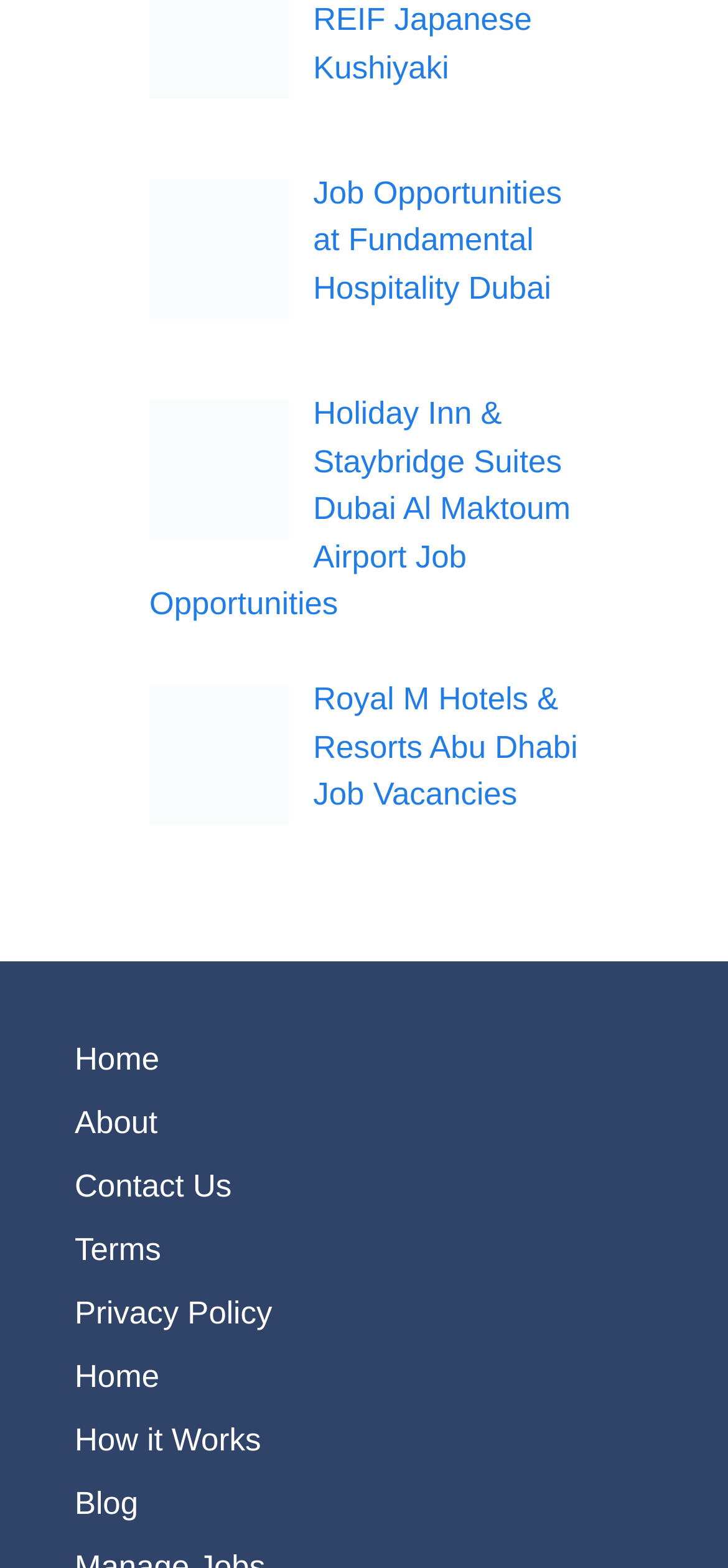Please find the bounding box coordinates of the element that needs to be clicked to perform the following instruction: "Go to Staybridge Suites Dubai Al Maktoum Airport holiday inn homepage". The bounding box coordinates should be four float numbers between 0 and 1, represented as [left, top, right, bottom].

[0.205, 0.253, 0.784, 0.397]